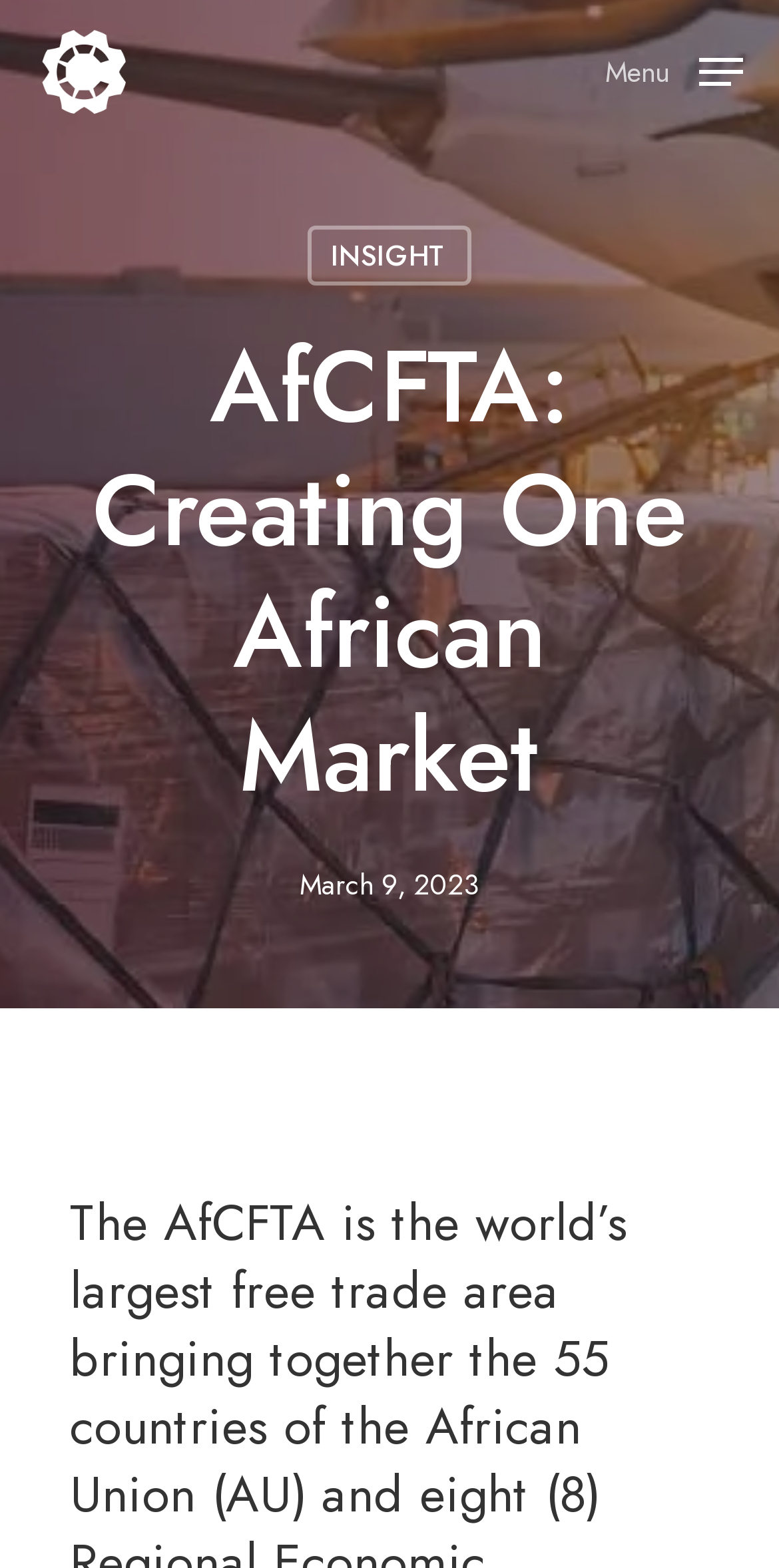Using the provided element description "Menu", determine the bounding box coordinates of the UI element.

[0.777, 0.027, 0.954, 0.06]